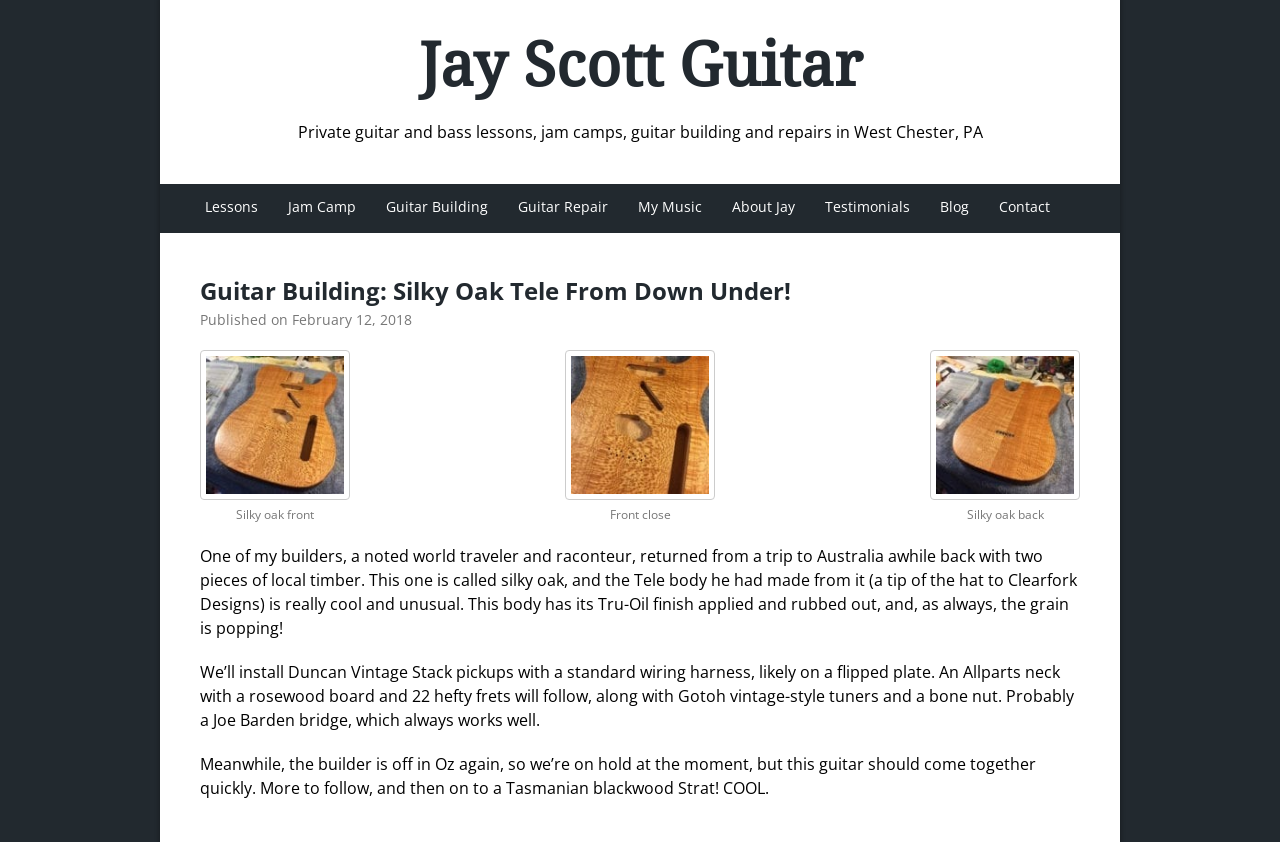Give a one-word or short phrase answer to the question: 
What type of wood is used for the guitar body?

Silky oak